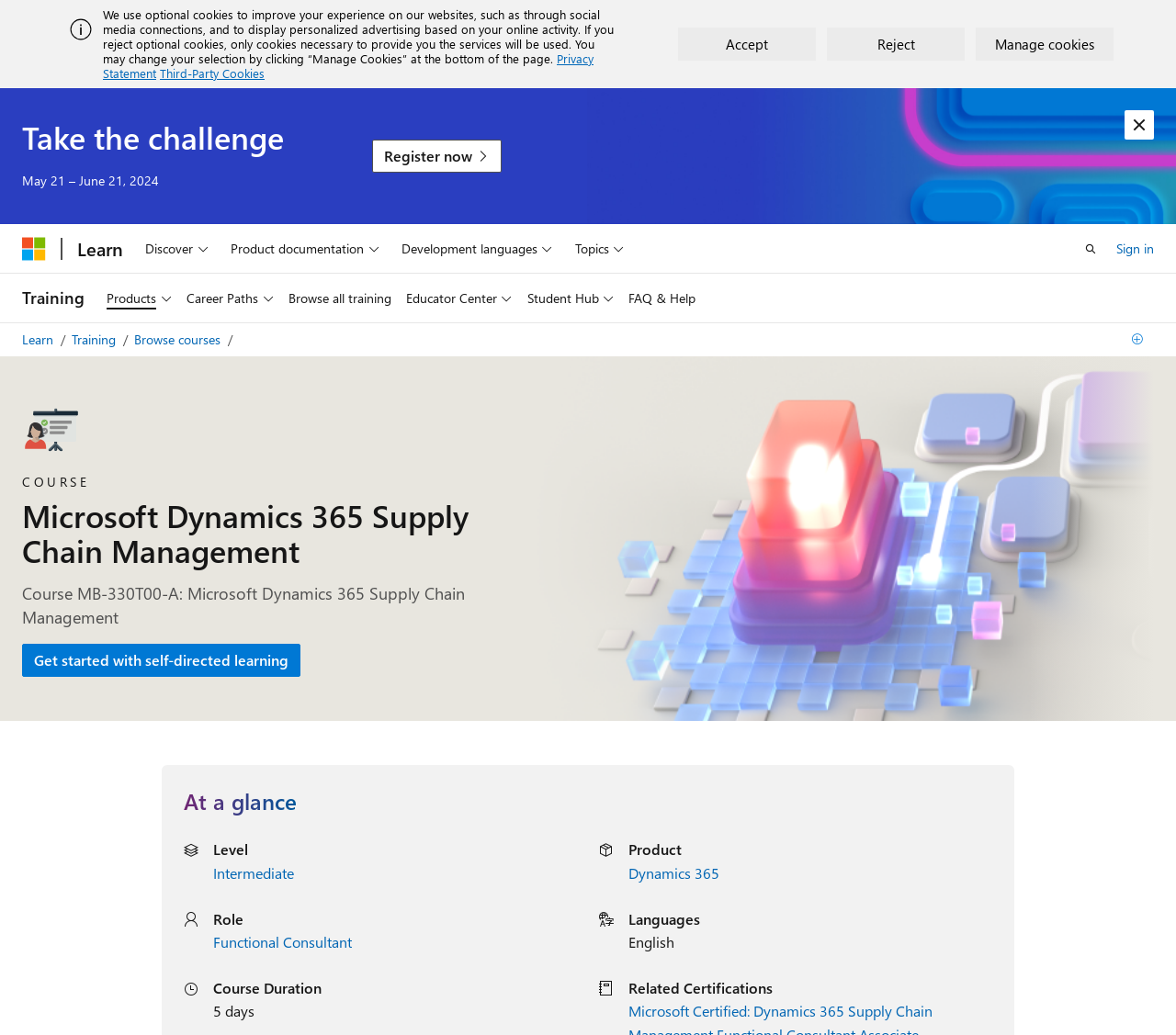Please locate the clickable area by providing the bounding box coordinates to follow this instruction: "Get started with self-directed learning".

[0.019, 0.622, 0.255, 0.654]